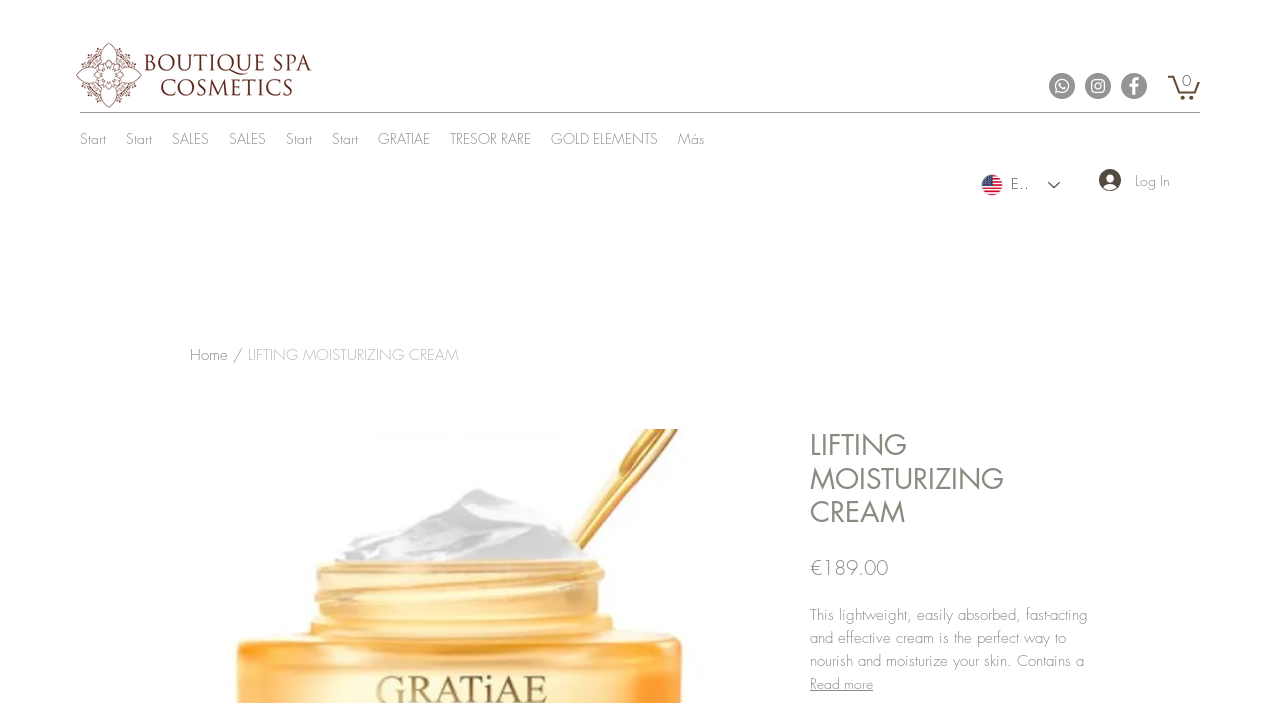Respond concisely with one word or phrase to the following query:
What is the price of the LIFTING MOISTURIZING CREAM?

€189.00